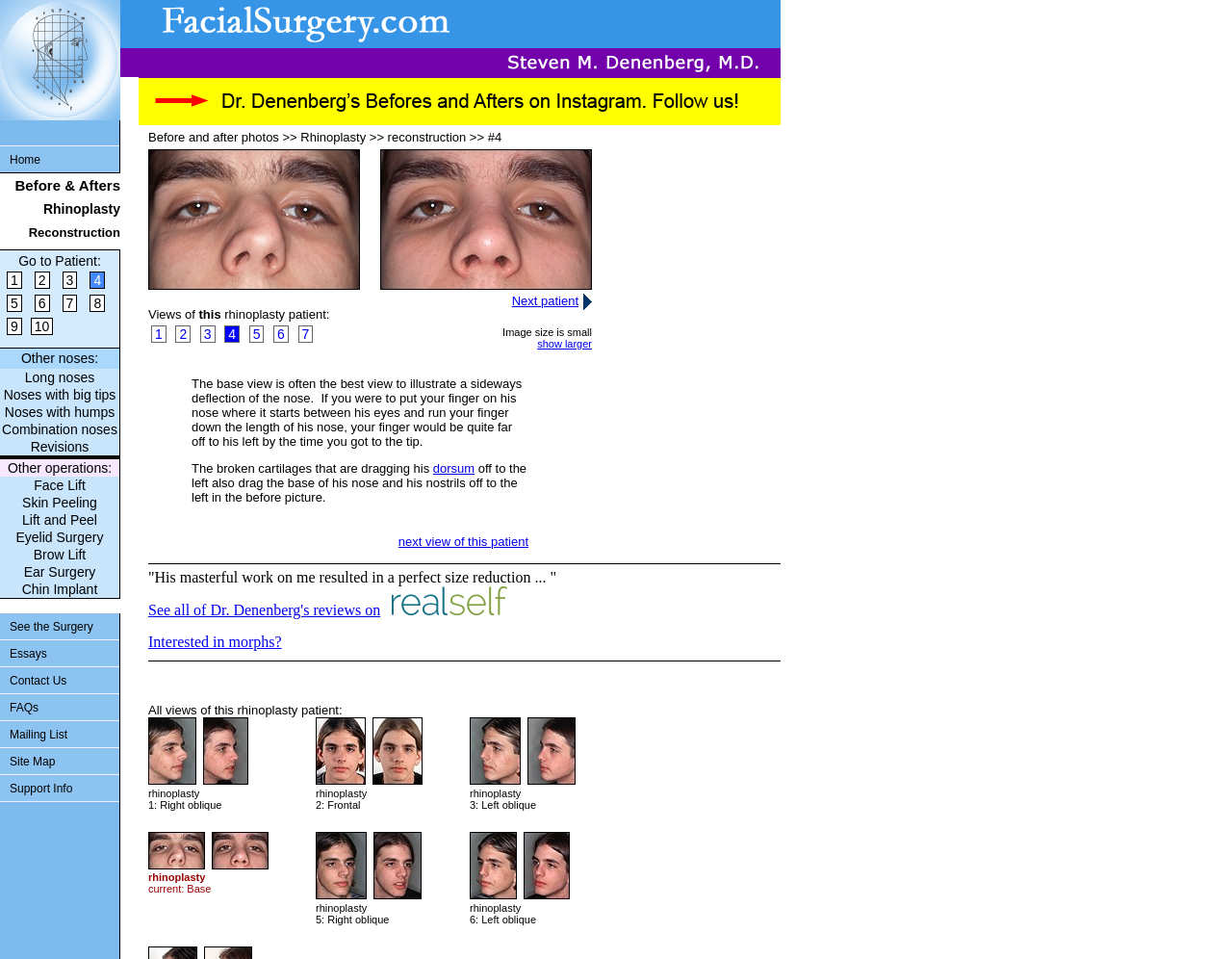What is the purpose of the 'Next patient' link?
Based on the image, give a concise answer in the form of a single word or short phrase.

To view the next patient